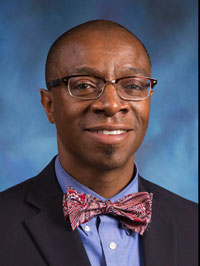Give a meticulous account of what the image depicts.

The image depicts a professional headshot of a gentleman dressed in a dark suit with a light blue shirt and a vibrant bow tie that features a red and white pattern. He is wearing glasses and has a warm smile, projecting an approachable demeanor. The background is a soft gradient of blue, enhancing the professionalism of the portrait. This image is associated with the article titled "COVID-19: A parental heart check," which discusses the emotional challenges faced during difficult situations and emphasizes the importance of understanding one's heart and motivations, as reflected in various biblical texts. The author of the article is Curtis Woods, who is likely involved in topics related to personal and spiritual development.